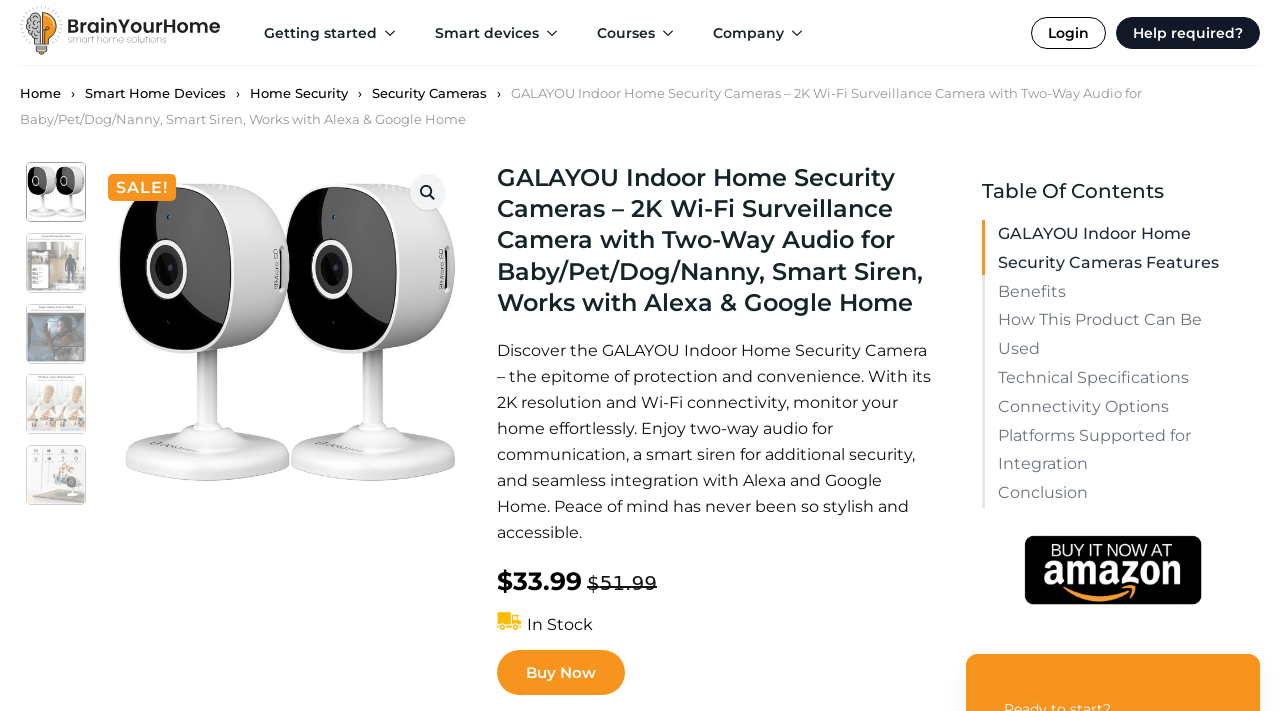What is the name of the security camera?
Give a single word or phrase answer based on the content of the image.

GALAYOU Indoor Home Security Cameras